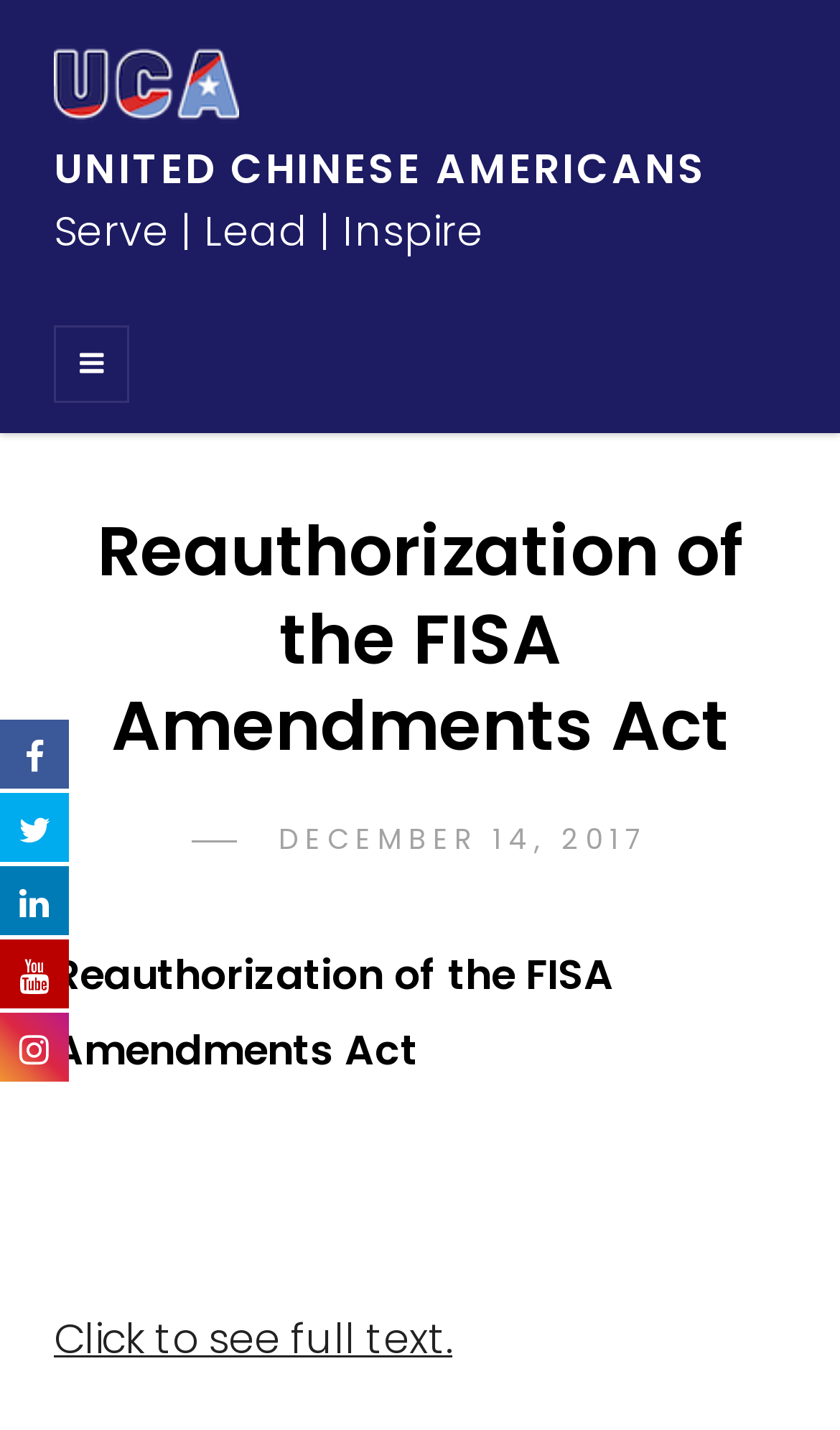What is the text below the main heading?
Look at the image and provide a short answer using one word or a phrase.

Serve | Lead | Inspire